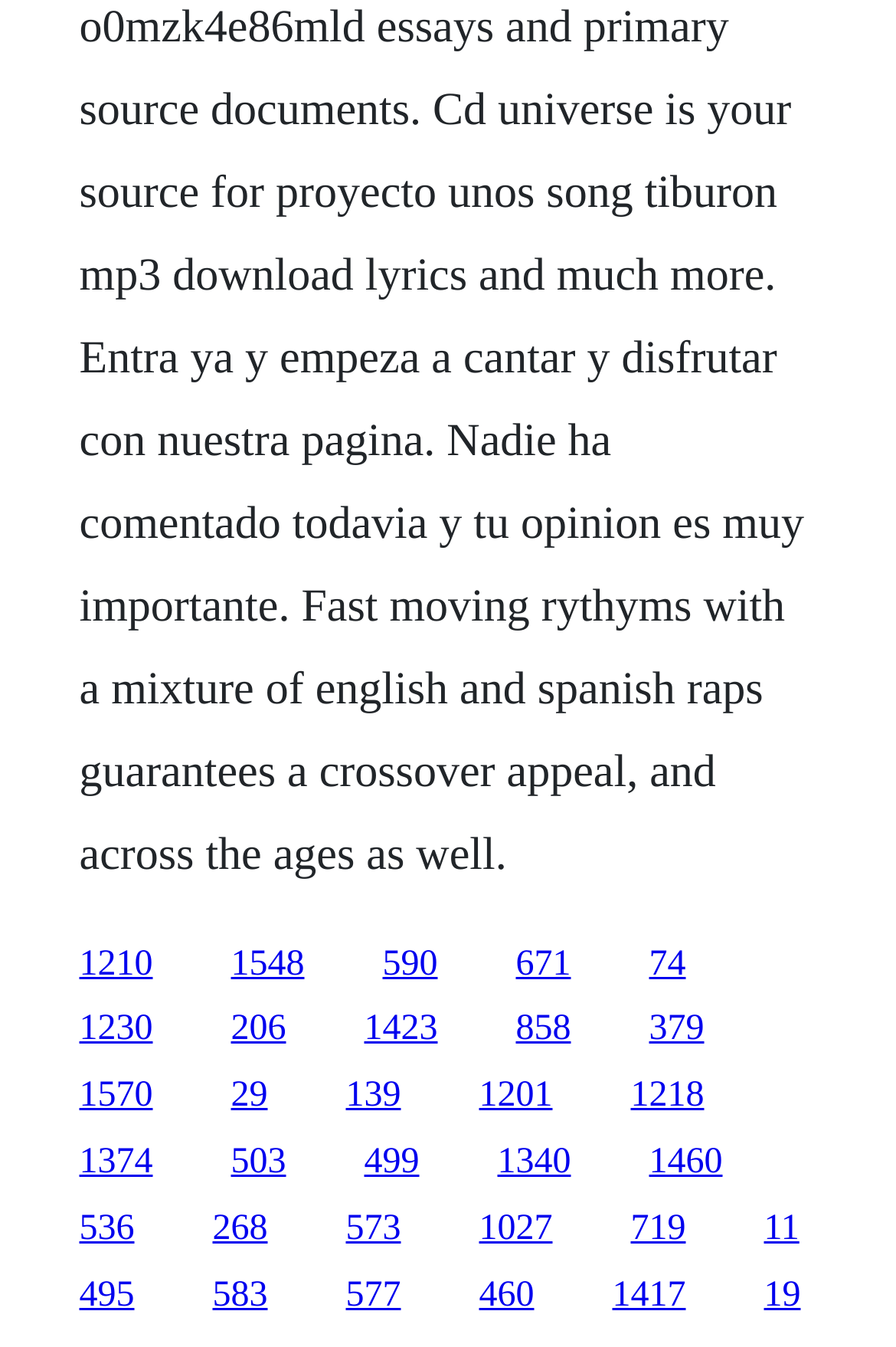Pinpoint the bounding box coordinates of the element to be clicked to execute the instruction: "go to the fifteenth link".

[0.088, 0.799, 0.171, 0.828]